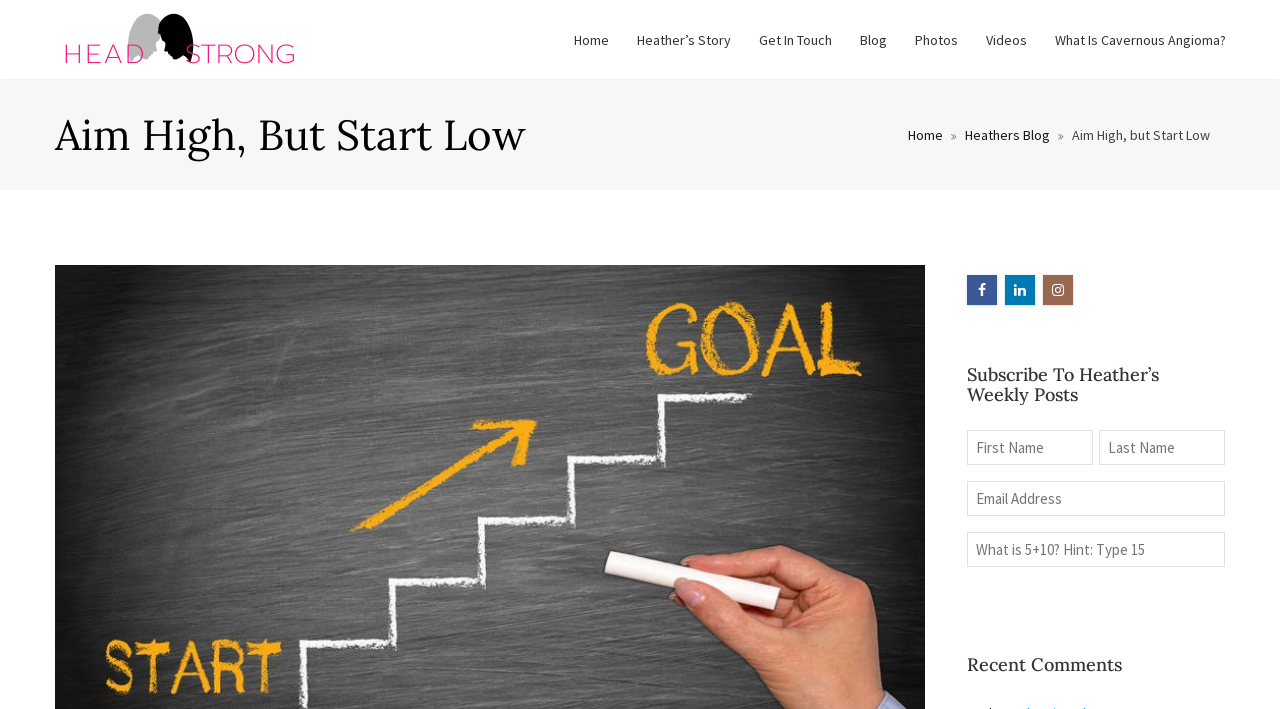Give a one-word or one-phrase response to the question:
What is the purpose of the form on the webpage?

Subscribe to weekly posts